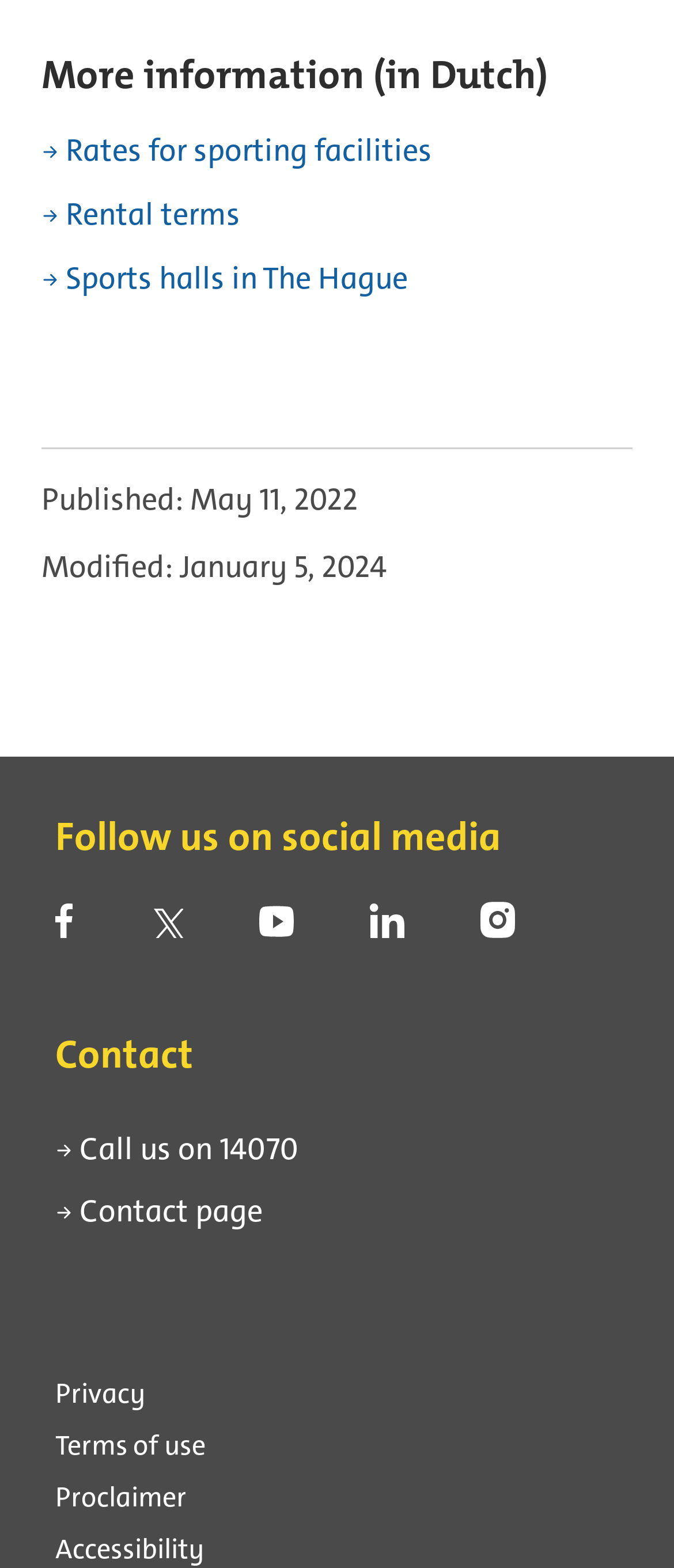Identify the bounding box for the described UI element: "Sports halls in The Hague".

[0.062, 0.166, 0.605, 0.189]